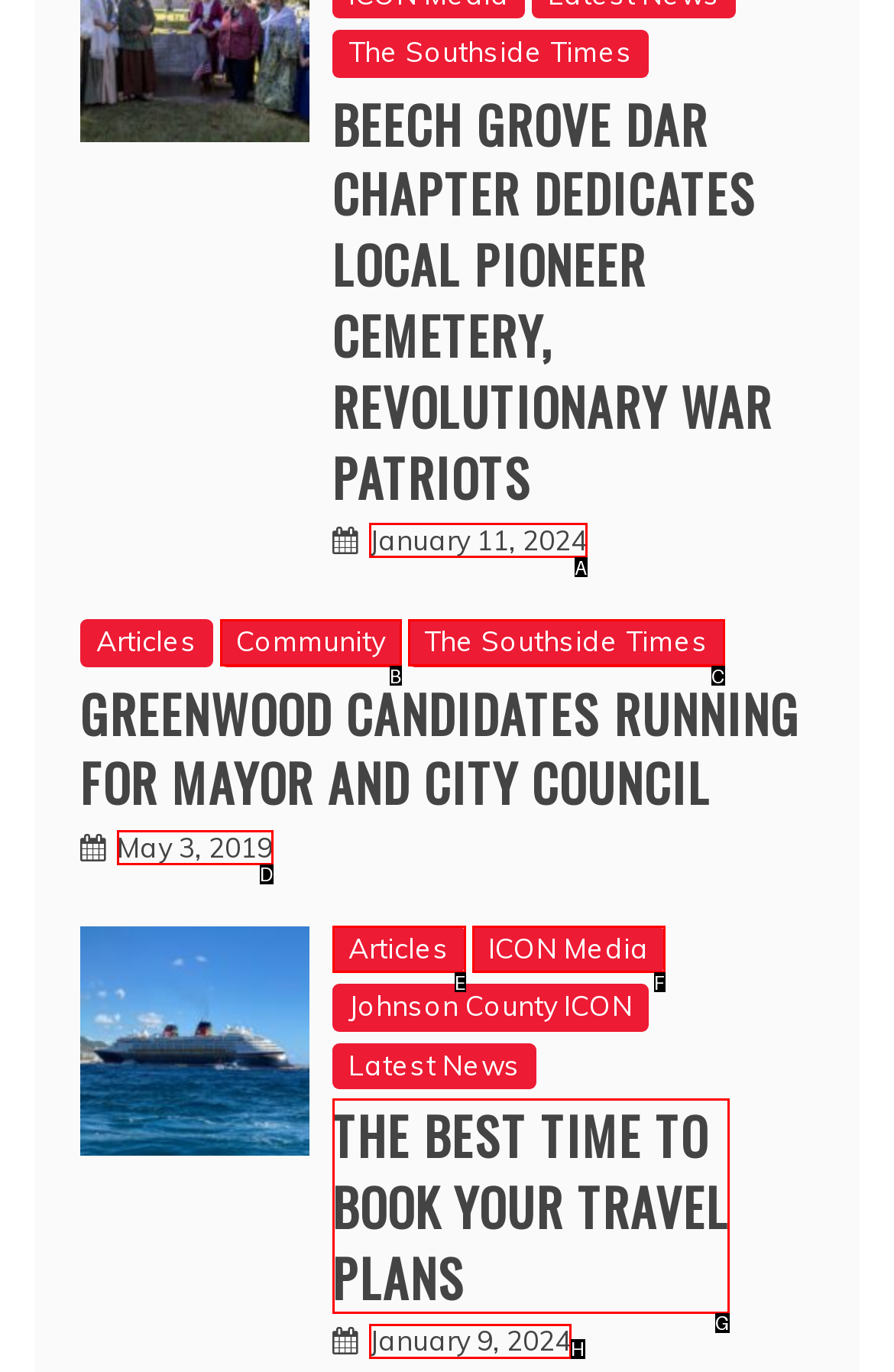Identify the UI element that best fits the description: Articles
Respond with the letter representing the correct option.

E